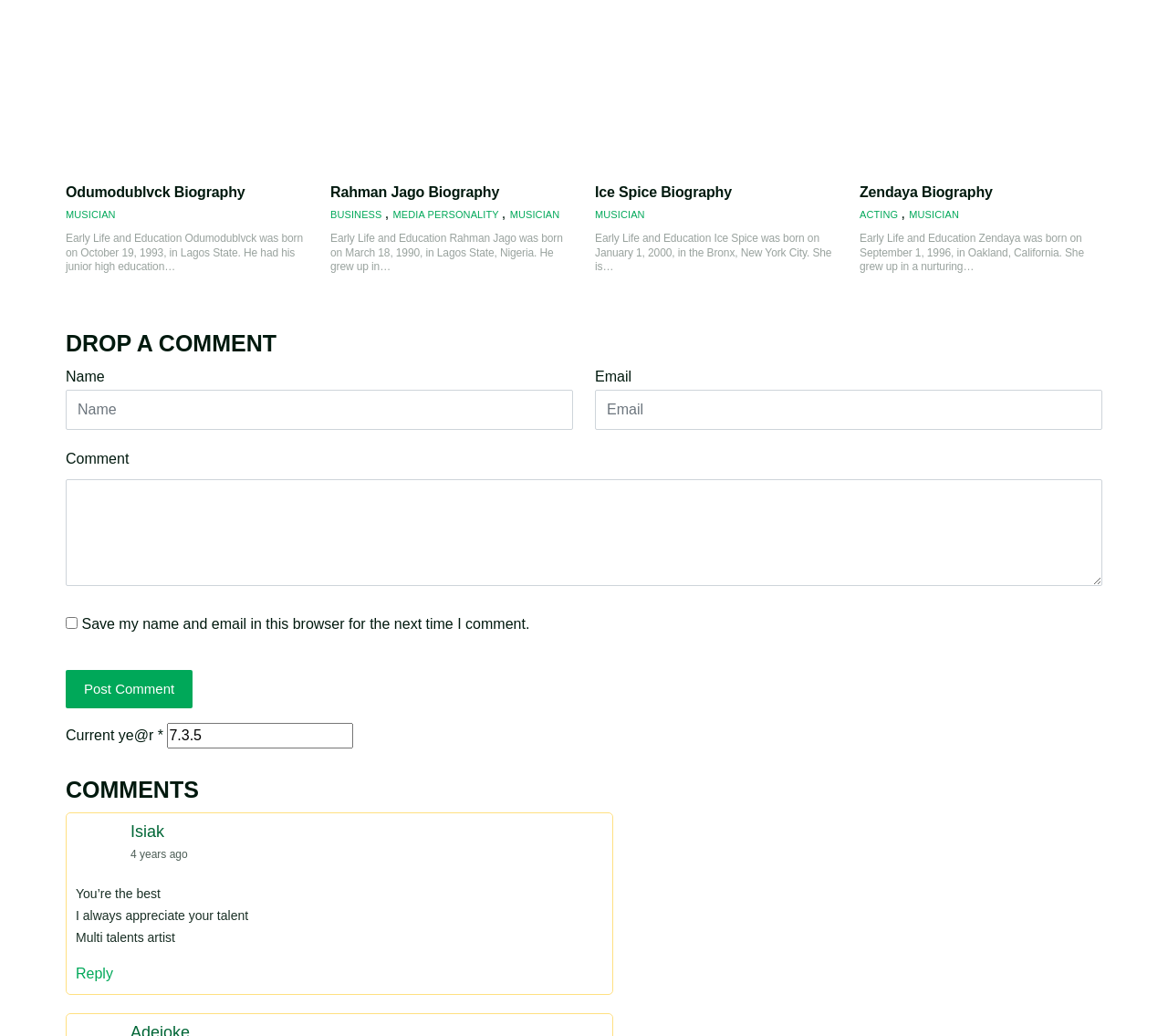What is the profession of Odumodublvck?
Please answer using one word or phrase, based on the screenshot.

MUSICIAN